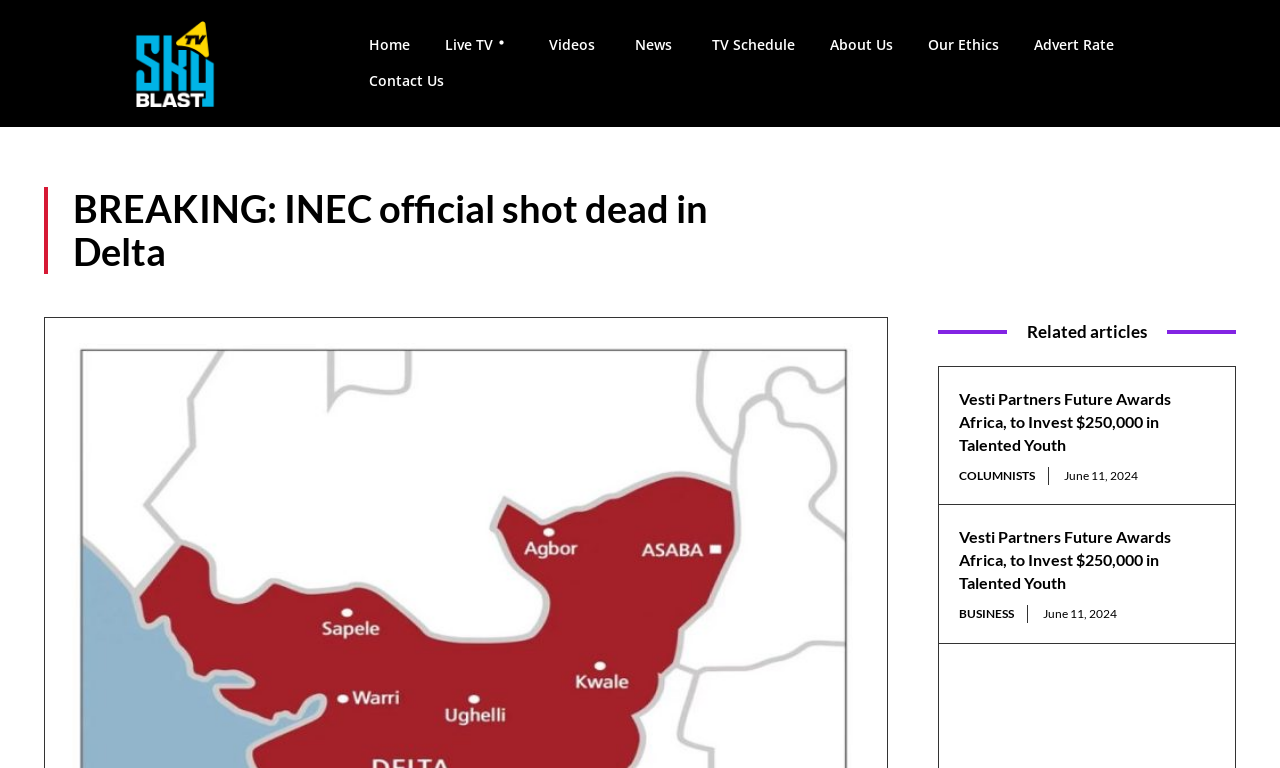Identify the bounding box coordinates for the region to click in order to carry out this instruction: "Explore the News section". Provide the coordinates using four float numbers between 0 and 1, formatted as [left, top, right, bottom].

[0.485, 0.035, 0.541, 0.082]